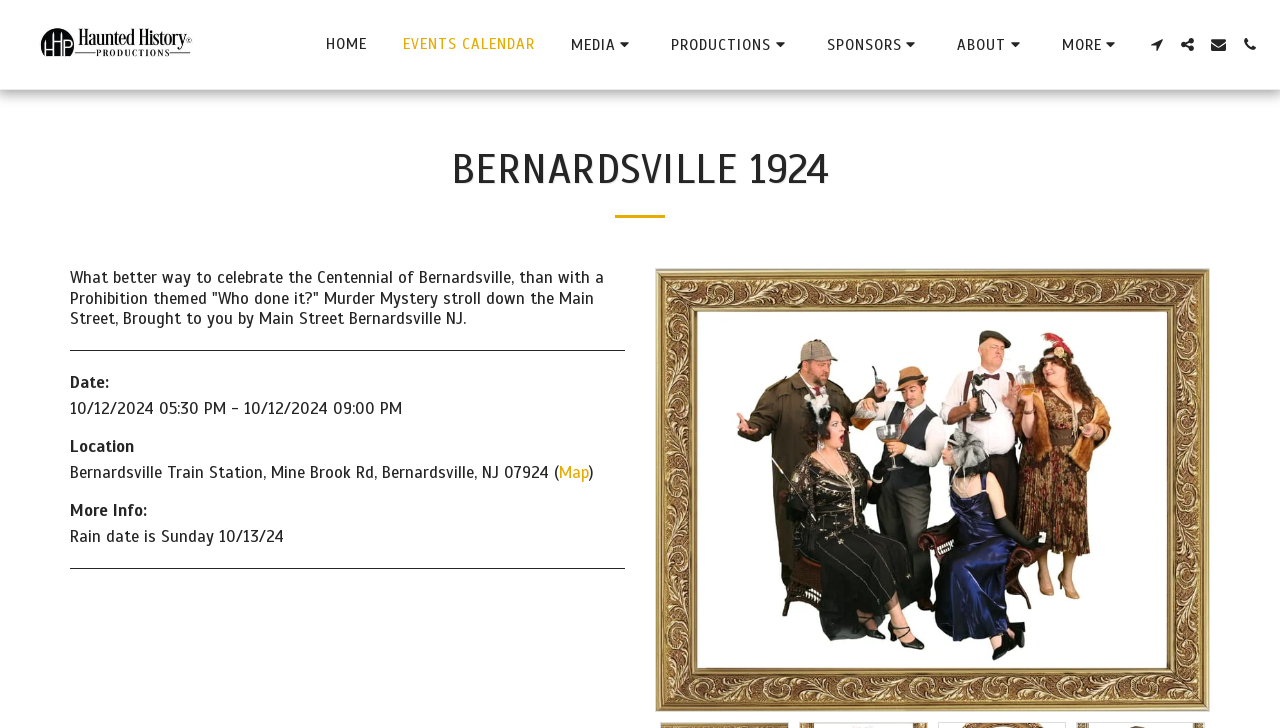Please reply to the following question with a single word or a short phrase:
Where is the event located?

Bernardsville Train Station